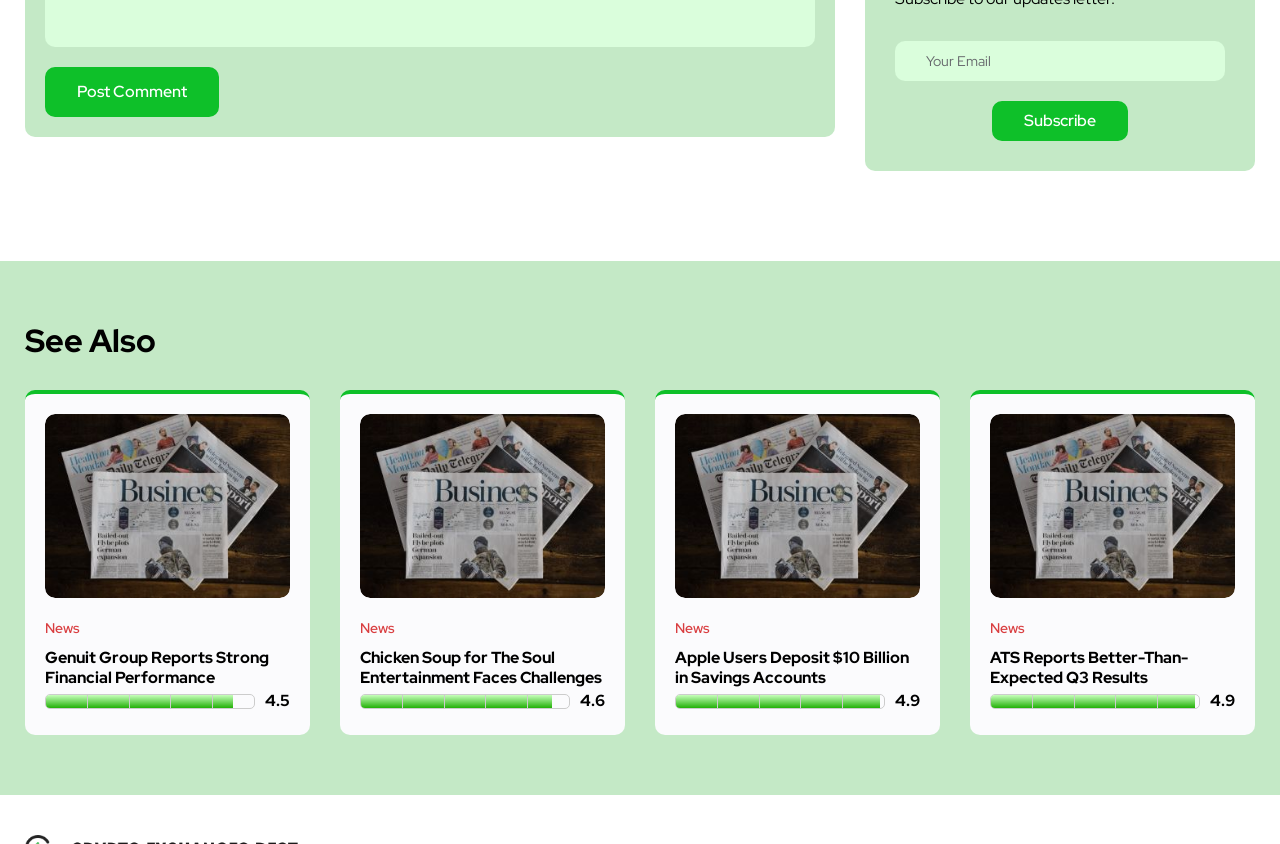How many news articles are listed on this webpage?
Please answer the question with as much detail as possible using the screenshot.

There are four news articles listed on this webpage, each with a title, a link, and a rating. The articles are arranged vertically, with the 'See Also' heading separating them from the rest of the webpage.